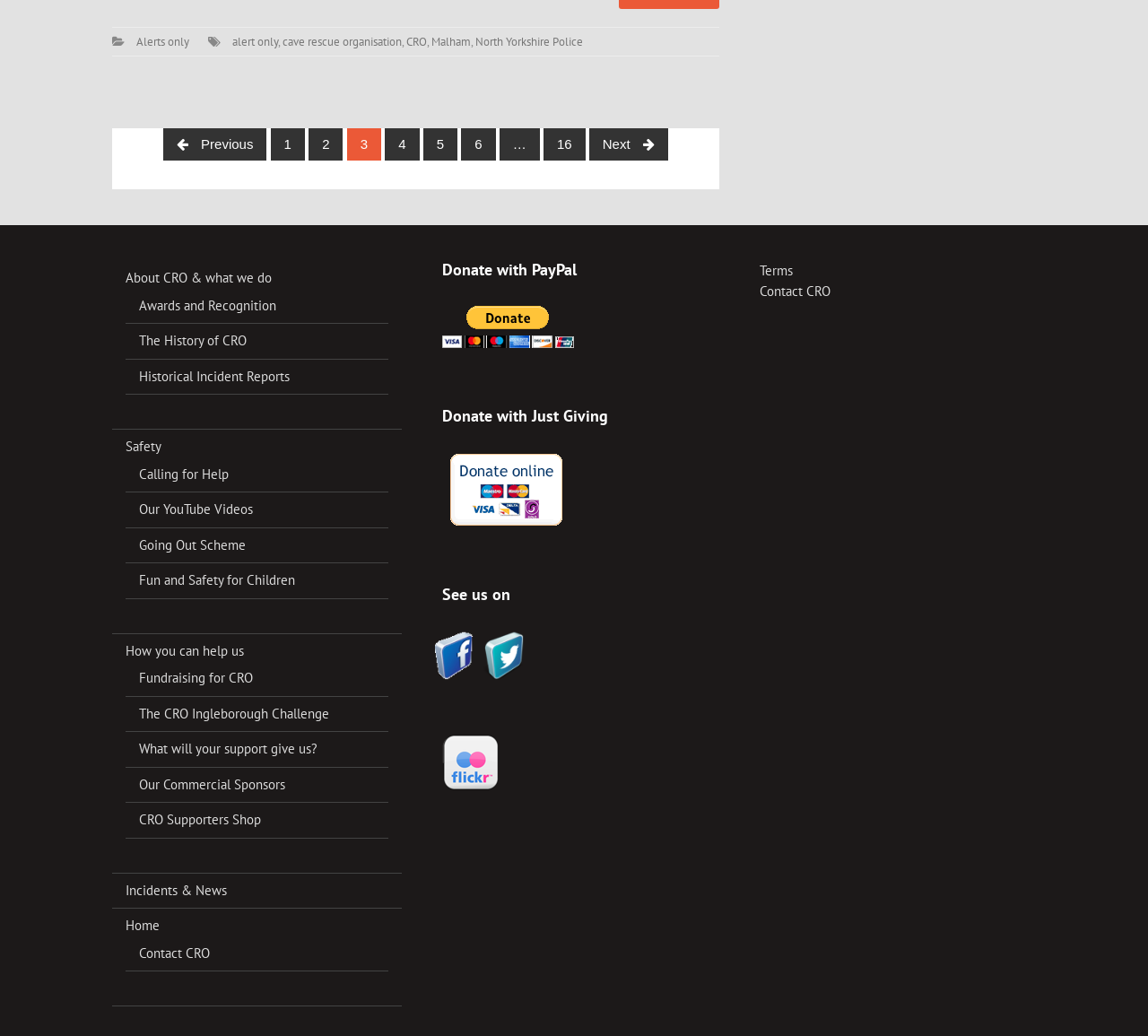Please pinpoint the bounding box coordinates for the region I should click to adhere to this instruction: "Donate with PayPal".

[0.385, 0.295, 0.5, 0.336]